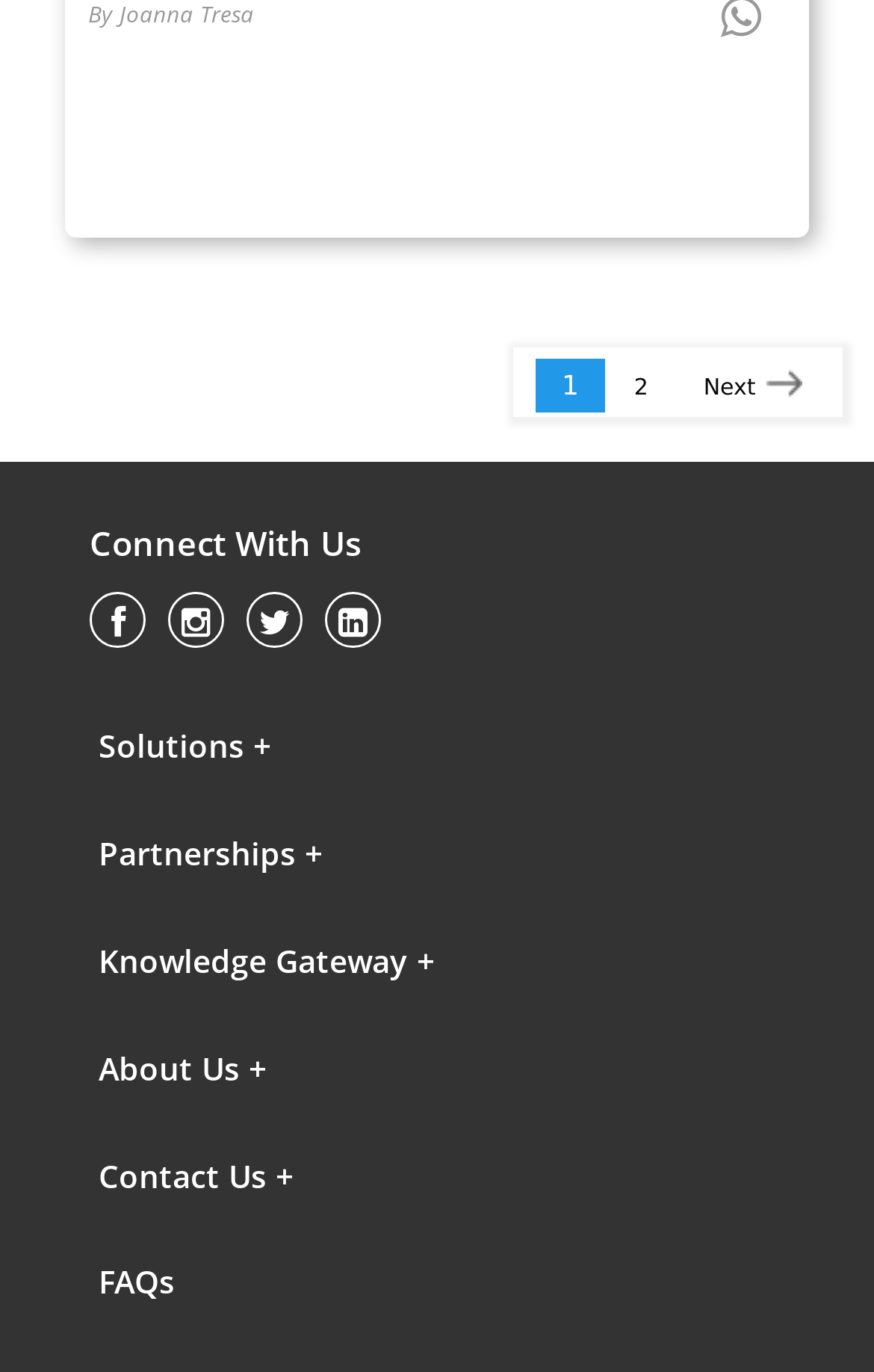Please answer the following question using a single word or phrase: 
How many accordion menu items are there?

5